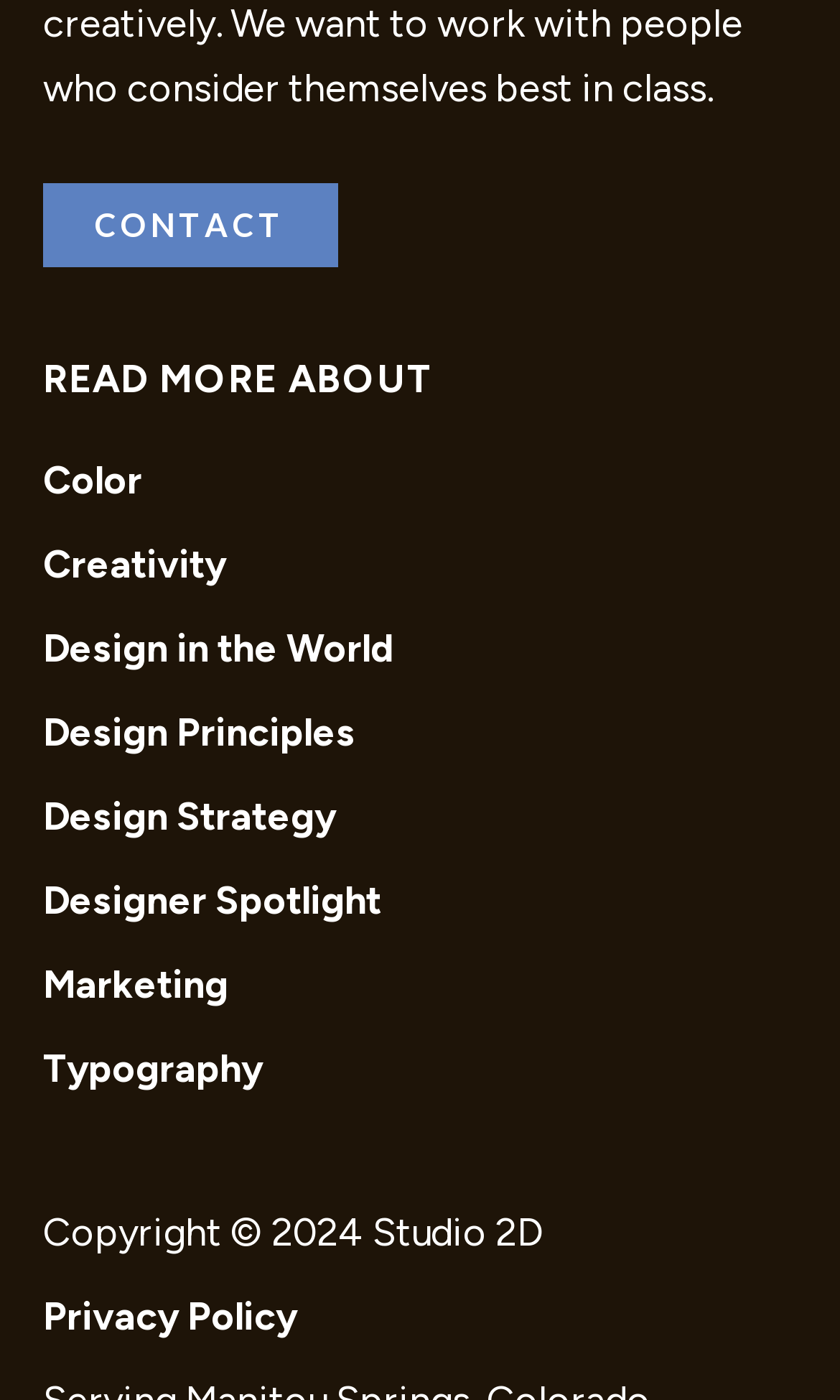Determine the coordinates of the bounding box that should be clicked to complete the instruction: "select Color". The coordinates should be represented by four float numbers between 0 and 1: [left, top, right, bottom].

[0.051, 0.327, 0.169, 0.361]